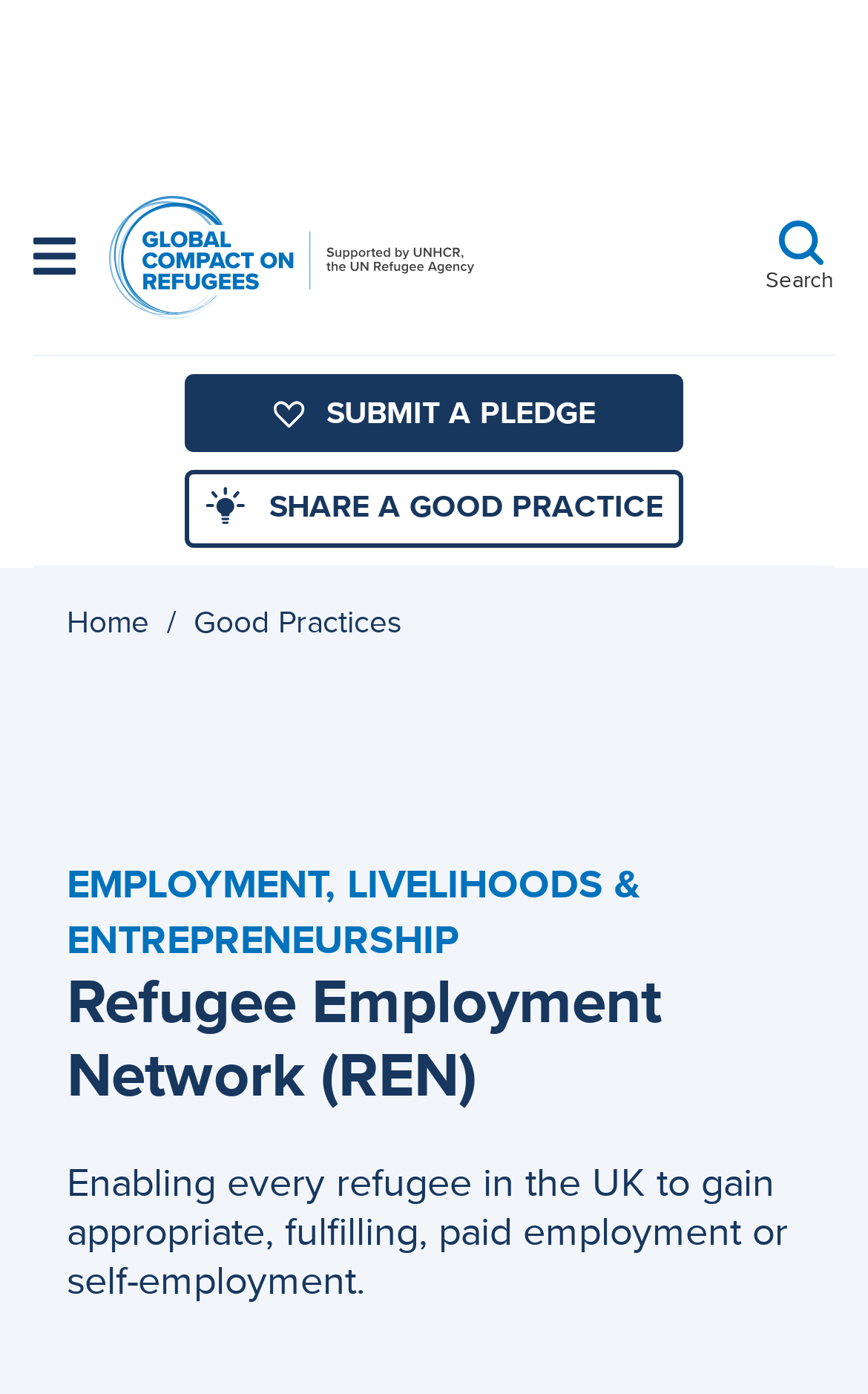Please answer the following query using a single word or phrase: 
Where is the 'Search' link located?

Top right